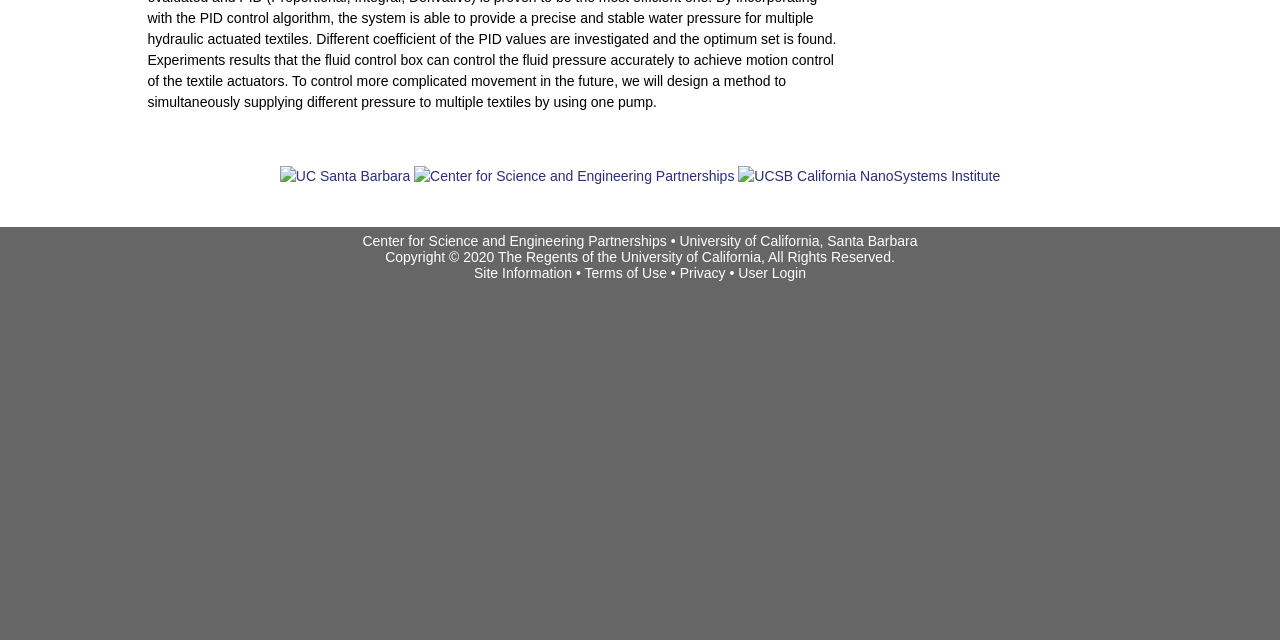Locate the bounding box of the UI element with the following description: "alt="🔍"".

None